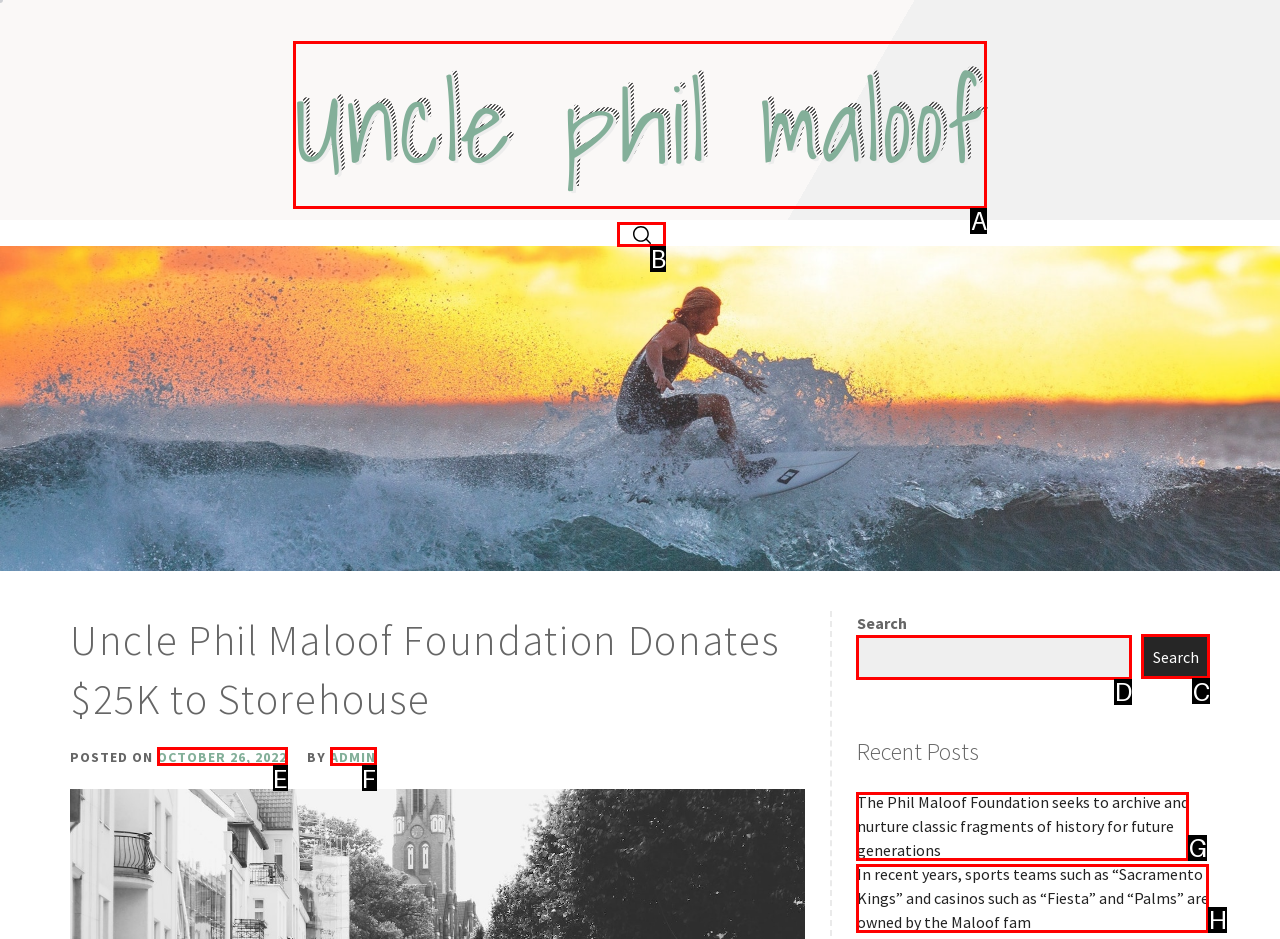Identify the HTML element I need to click to complete this task: Click the search button Provide the option's letter from the available choices.

C